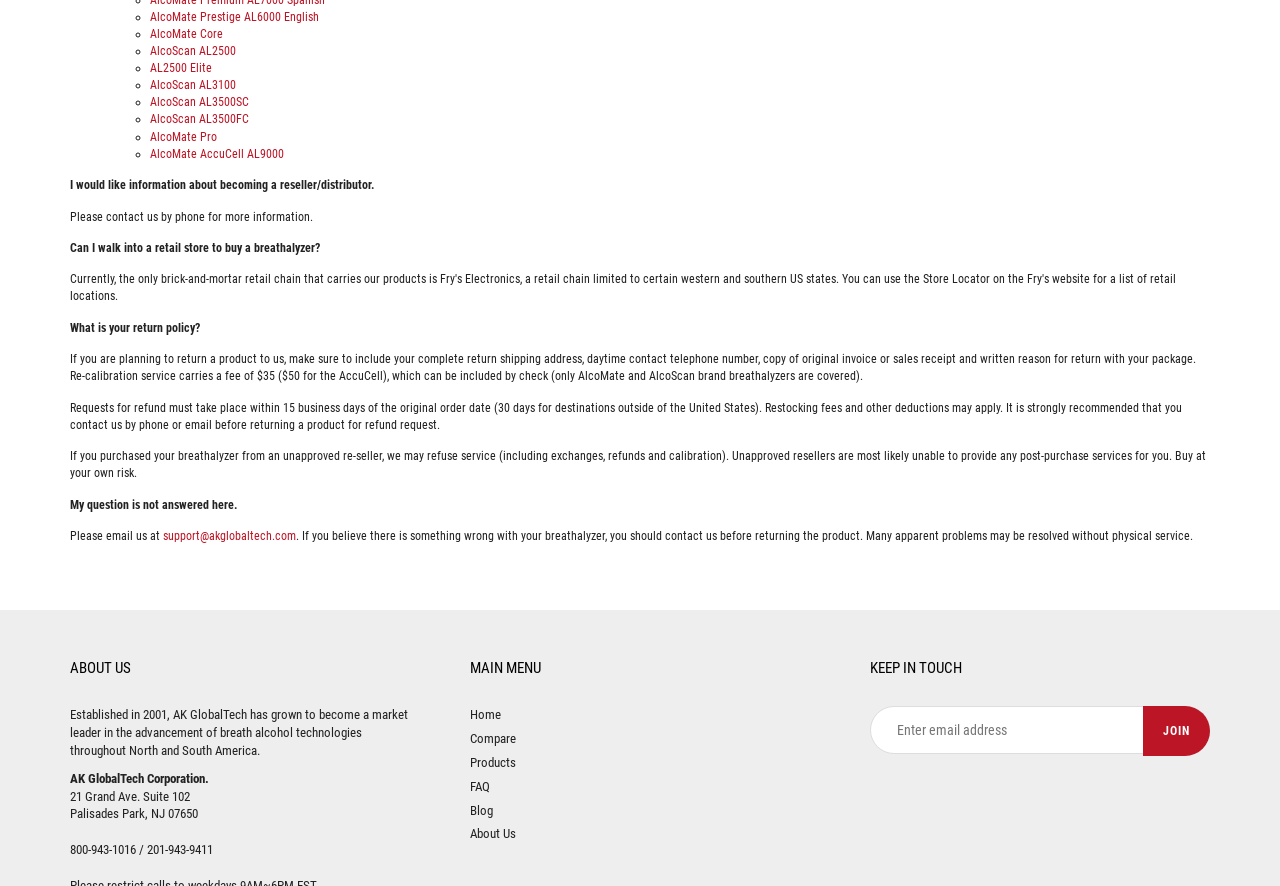What is the phone number for refund requests?
Using the visual information, answer the question in a single word or phrase.

800-943-1016 / 201-943-9411